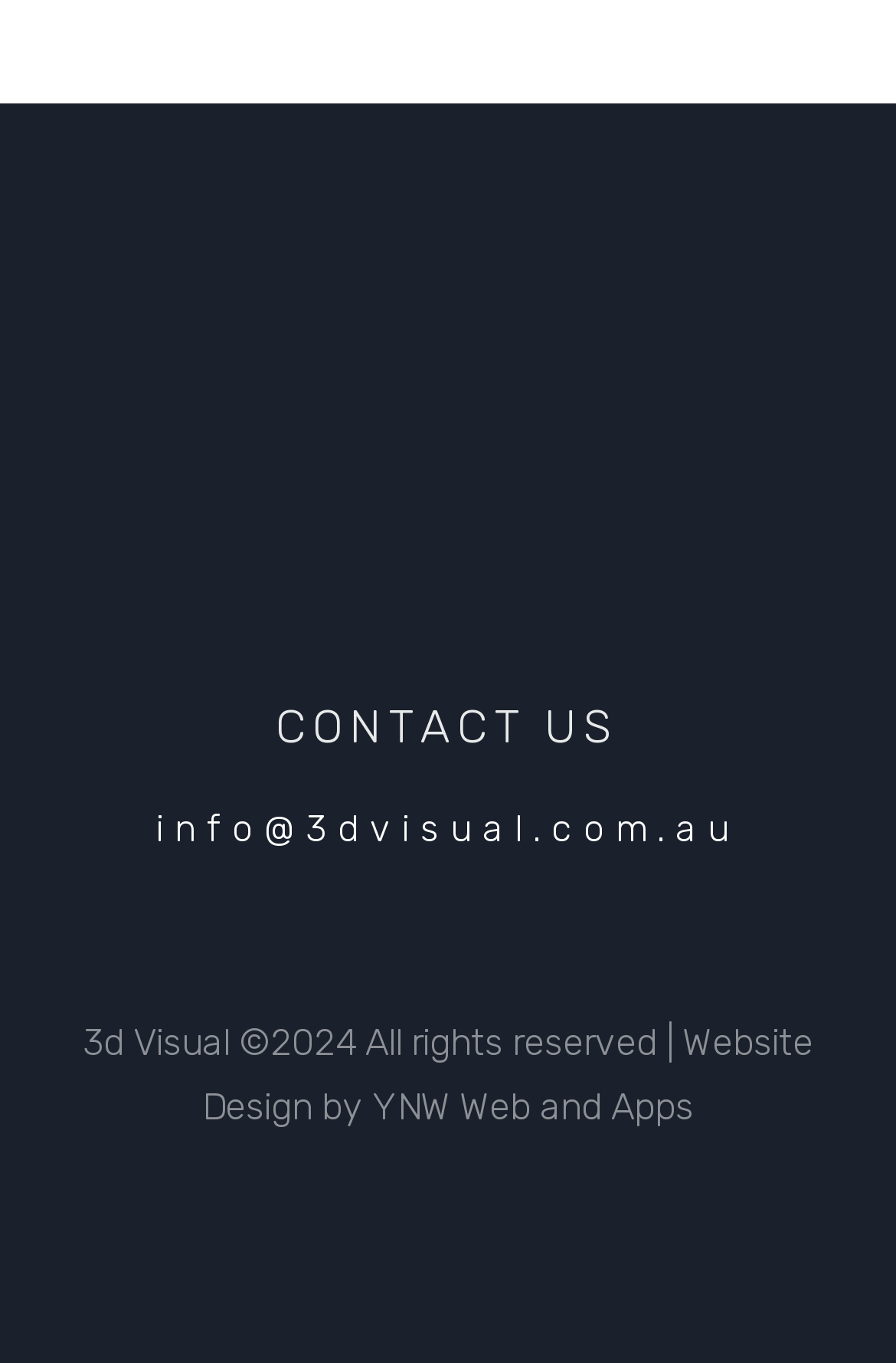Identify the bounding box coordinates for the UI element described as follows: "Website Design". Ensure the coordinates are four float numbers between 0 and 1, formatted as [left, top, right, bottom].

[0.226, 0.748, 0.908, 0.829]